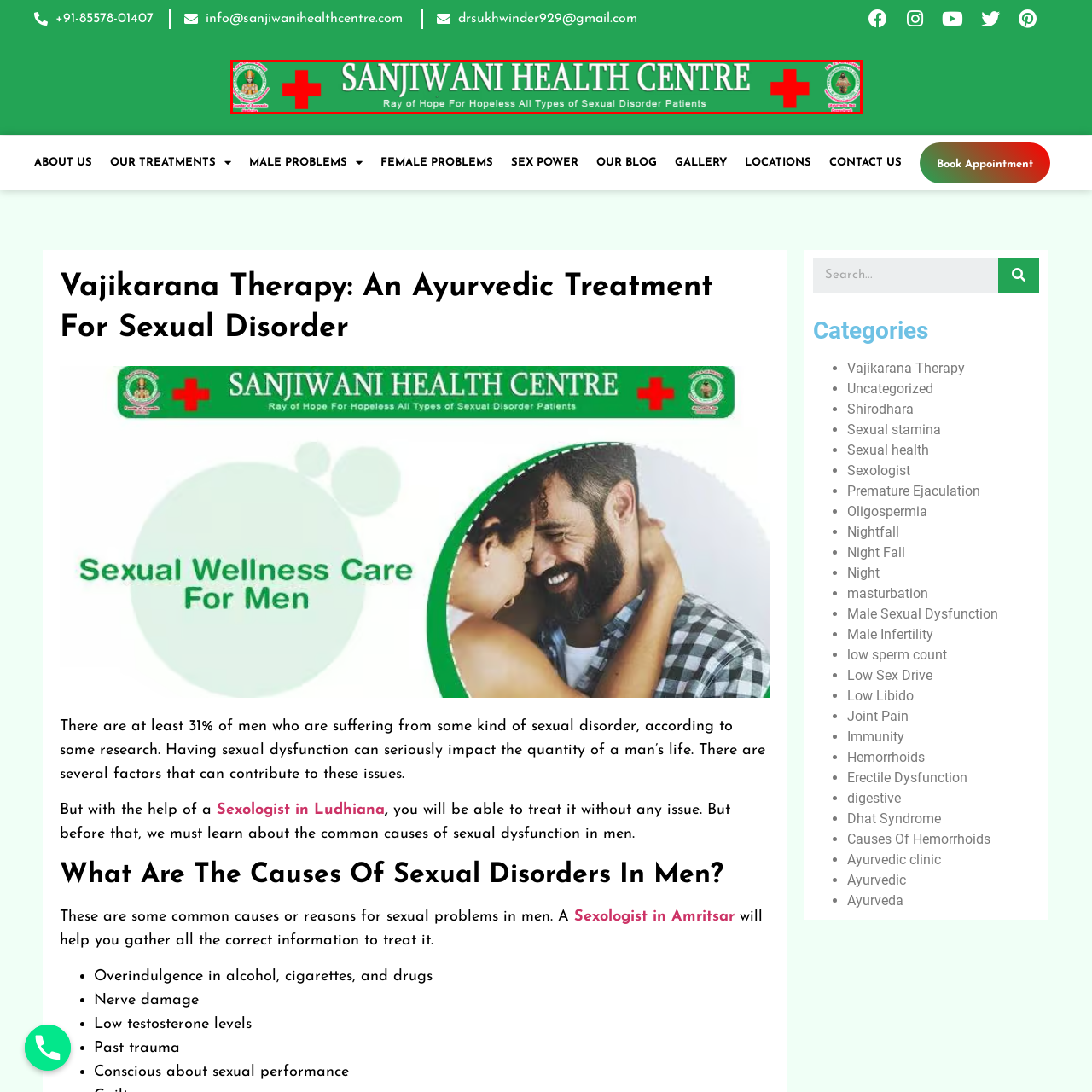Generate a comprehensive caption for the image that is marked by the red border.

This image features the banner of the Sanjiwani Health Centre, which is prominently designed with a green background. At the center, the name "SANJIWANI HEALTH CENTRE" is displayed in large, bold white letters, emphasizing the center's focus on health and wellness. Below this title, a tagline reads, "Ray of Hope For Hopeless All Types of Sexual Disorder Patients," indicating the center's commitment to providing support for those suffering from sexual disorders. 

The banner also includes a red cross symbol, commonly associated with healthcare, and logos on either side, which likely represent affiliated organizations or certifications. This visual conveys a sense of trust, professionalism, and specialized care in the field of sexual health.